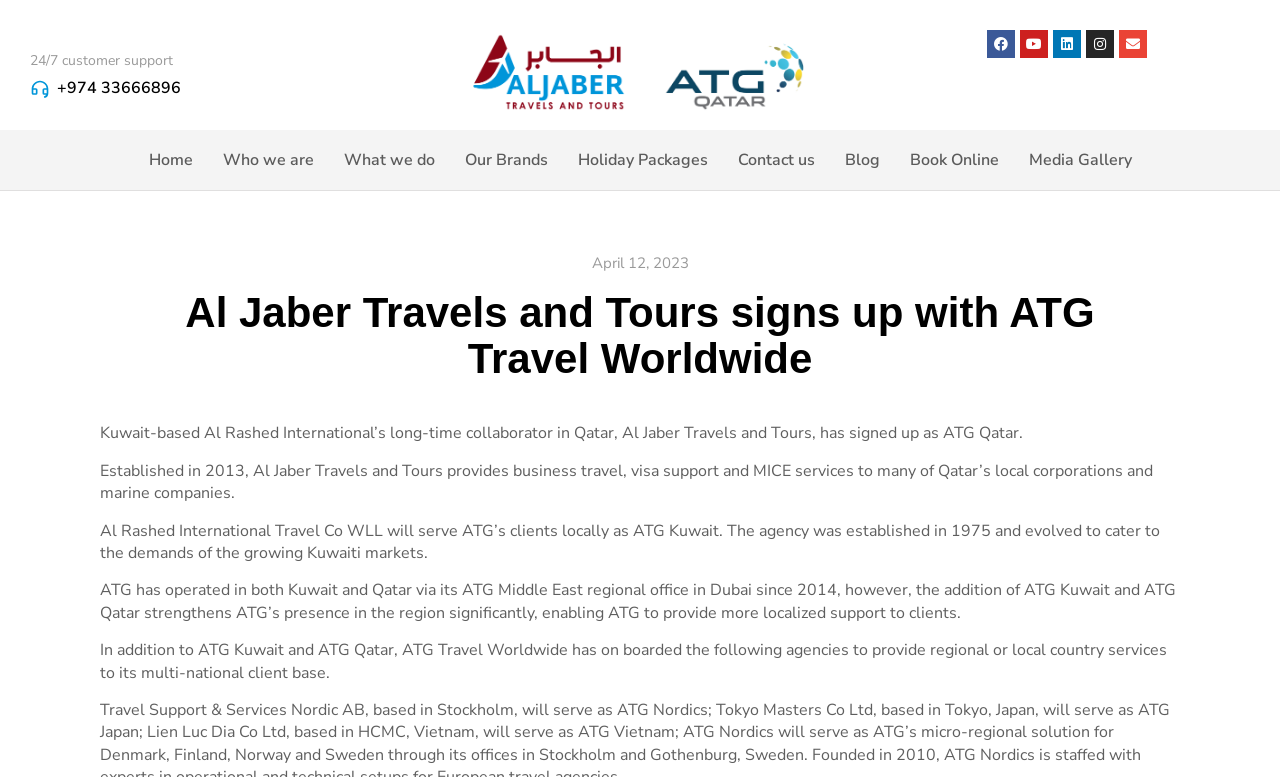Find the bounding box coordinates of the element's region that should be clicked in order to follow the given instruction: "Contact us". The coordinates should consist of four float numbers between 0 and 1, i.e., [left, top, right, bottom].

[0.576, 0.187, 0.636, 0.226]